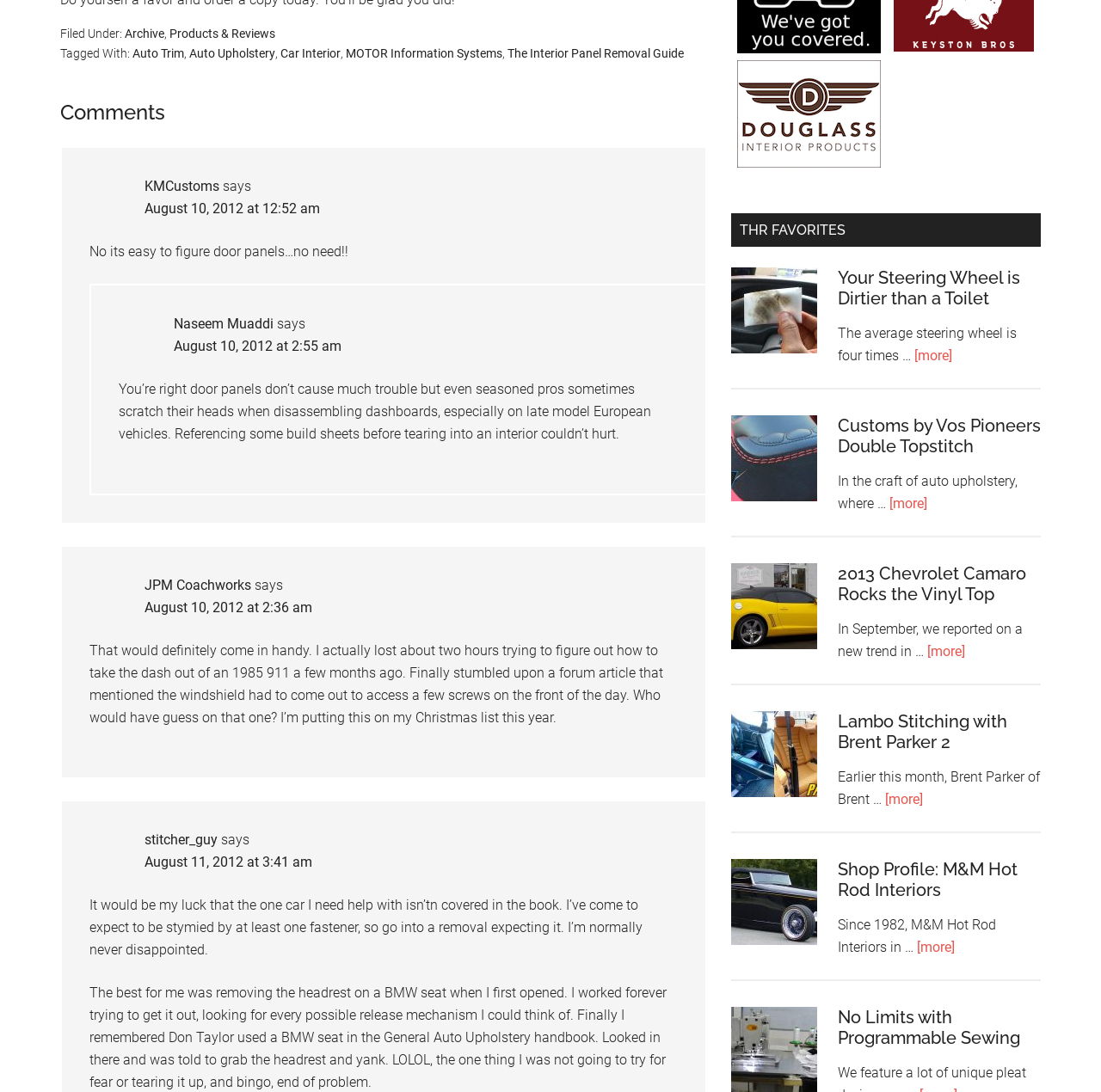Use a single word or phrase to answer the question:
What is the main topic of this webpage?

Auto Upholstery